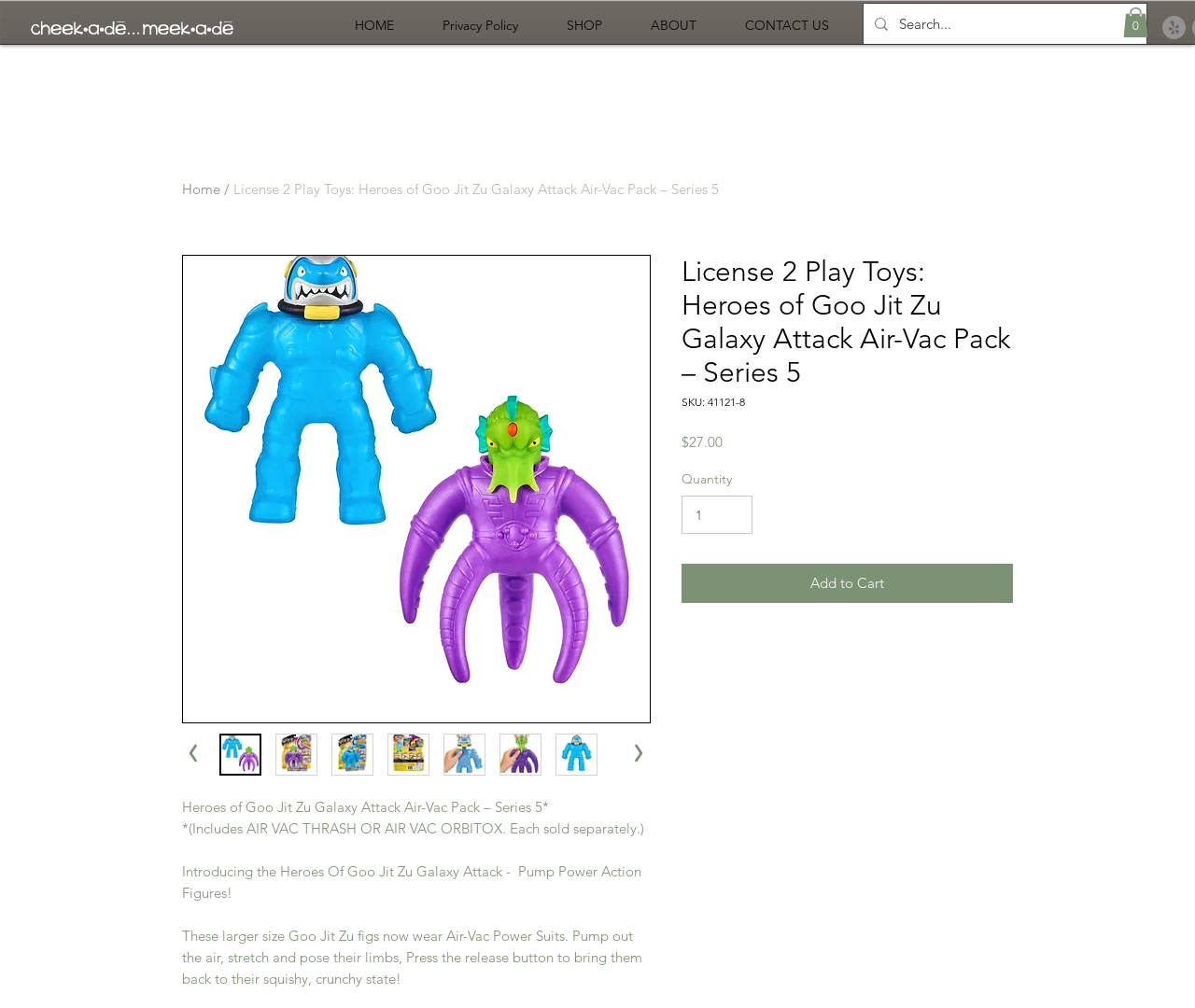Find the bounding box coordinates of the clickable area required to complete the following action: "Search for something".

[0.752, 0.004, 0.927, 0.044]